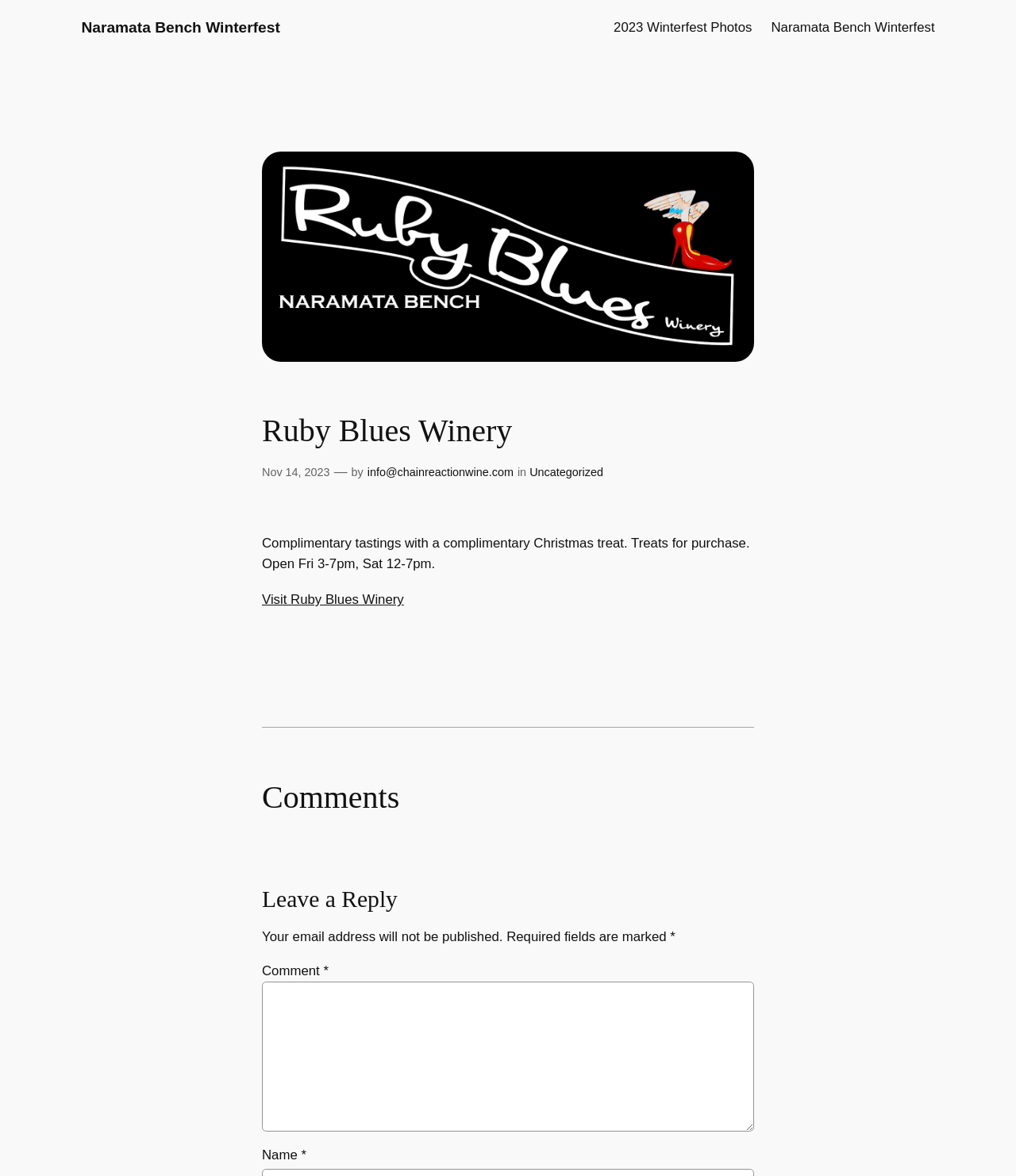What is the name of the winery?
Identify the answer in the screenshot and reply with a single word or phrase.

Ruby Blues Winery